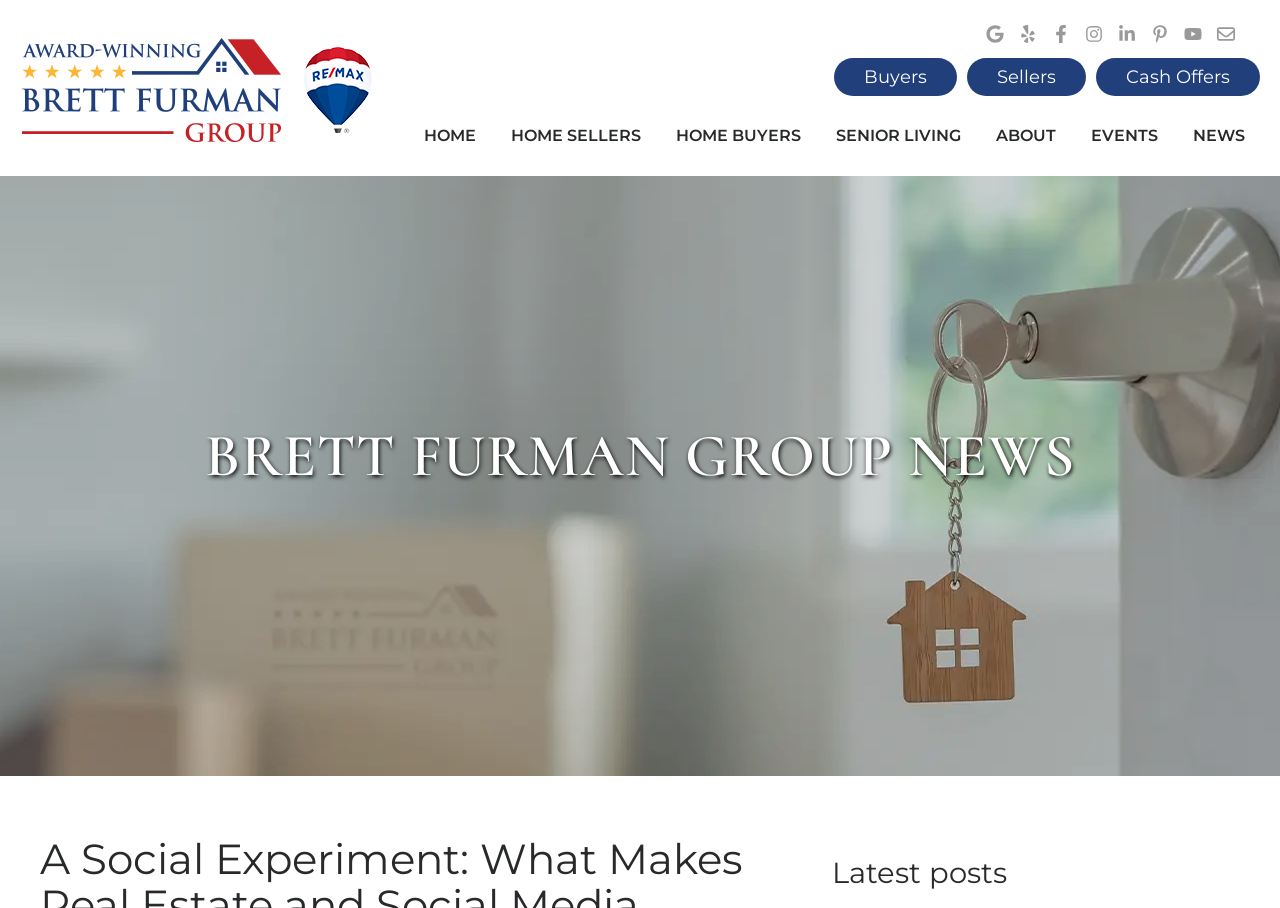Determine the bounding box coordinates of the UI element described below. Use the format (top-left x, top-left y, bottom-right x, bottom-right y) with floating point numbers between 0 and 1: HOME BUYERS

[0.501, 0.117, 0.626, 0.183]